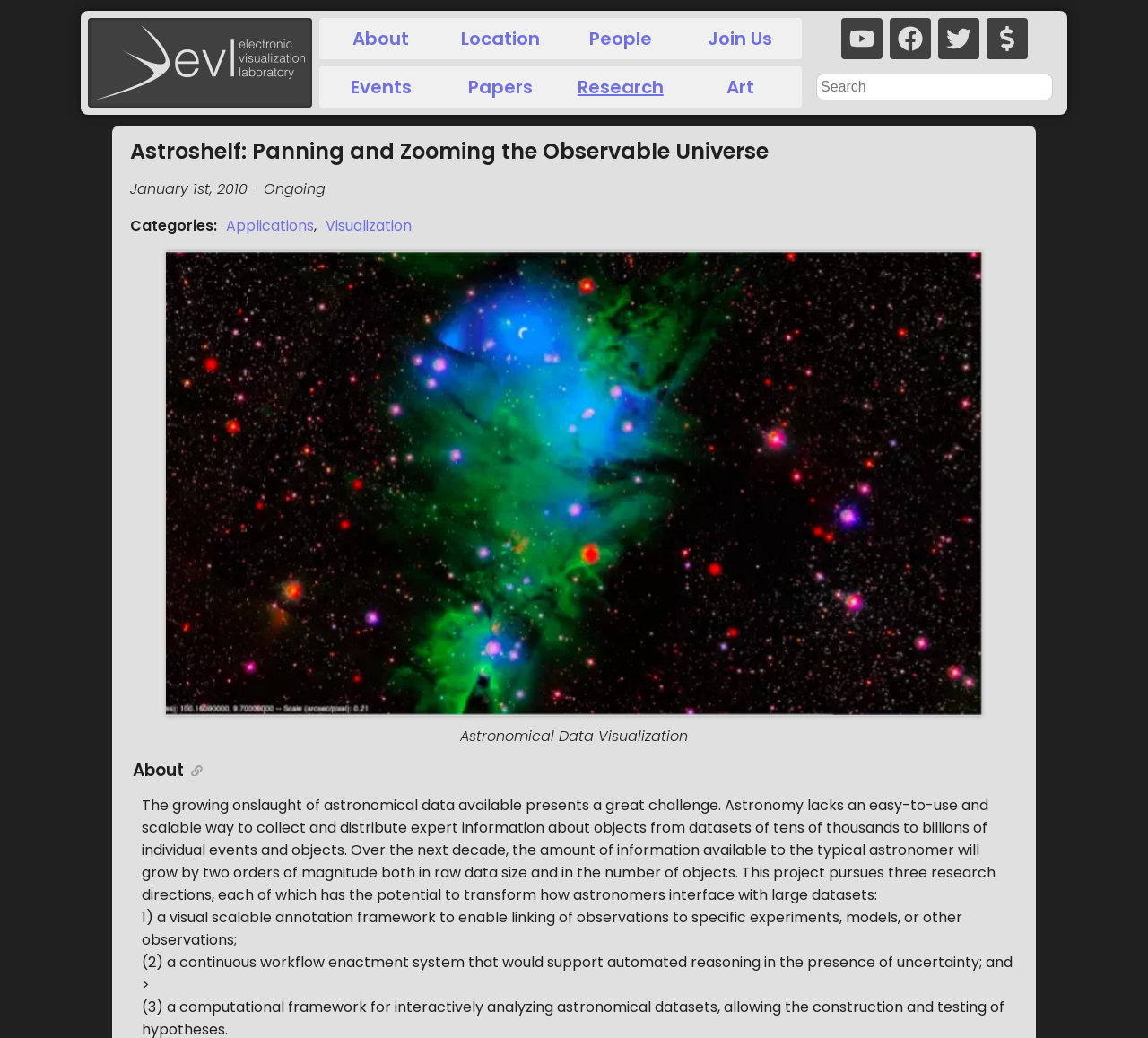Identify the bounding box coordinates of the element that should be clicked to fulfill this task: "Search for something". The coordinates should be provided as four float numbers between 0 and 1, i.e., [left, top, right, bottom].

[0.711, 0.071, 0.917, 0.097]